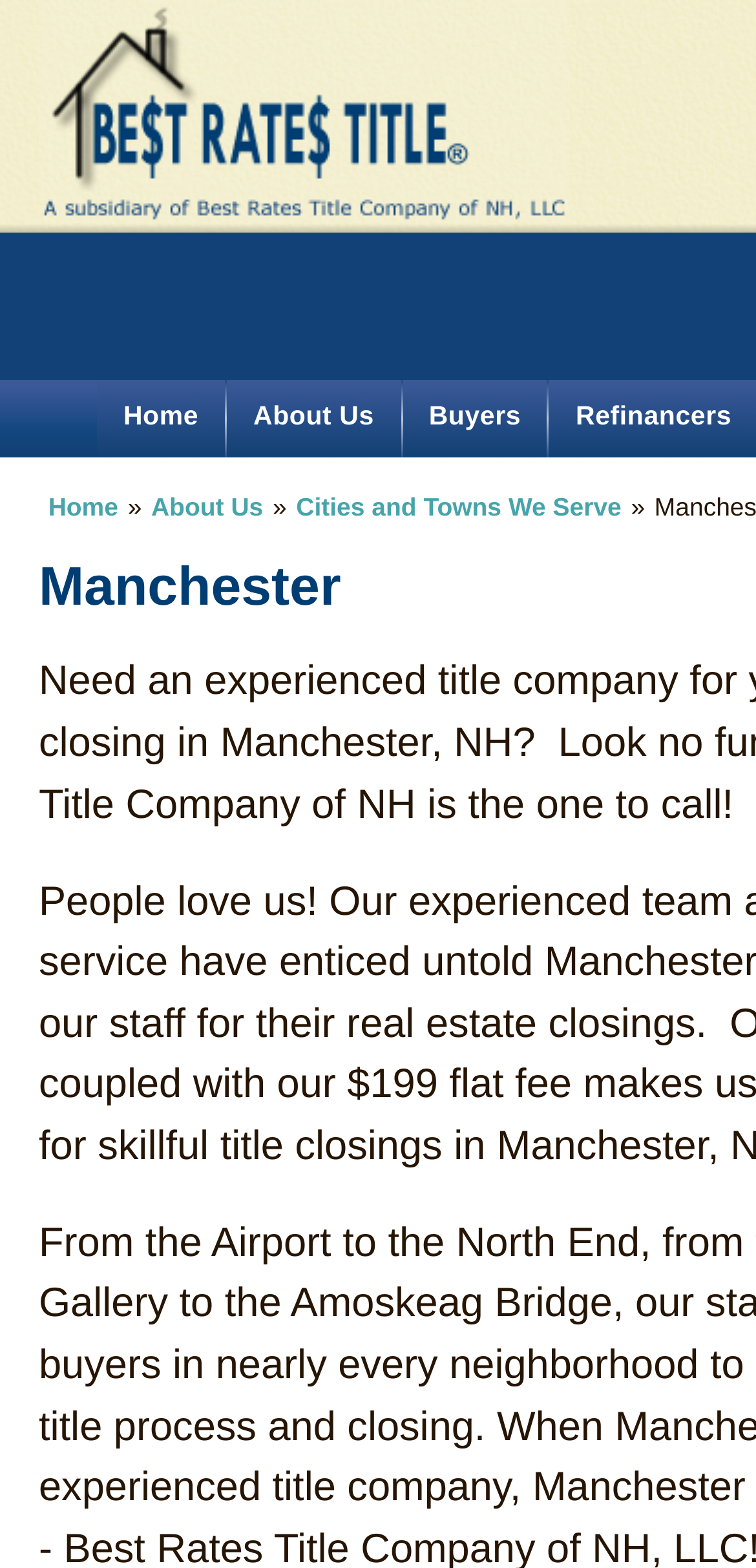Please provide a brief answer to the following inquiry using a single word or phrase:
How much does NH Residential Closings cost?

$199